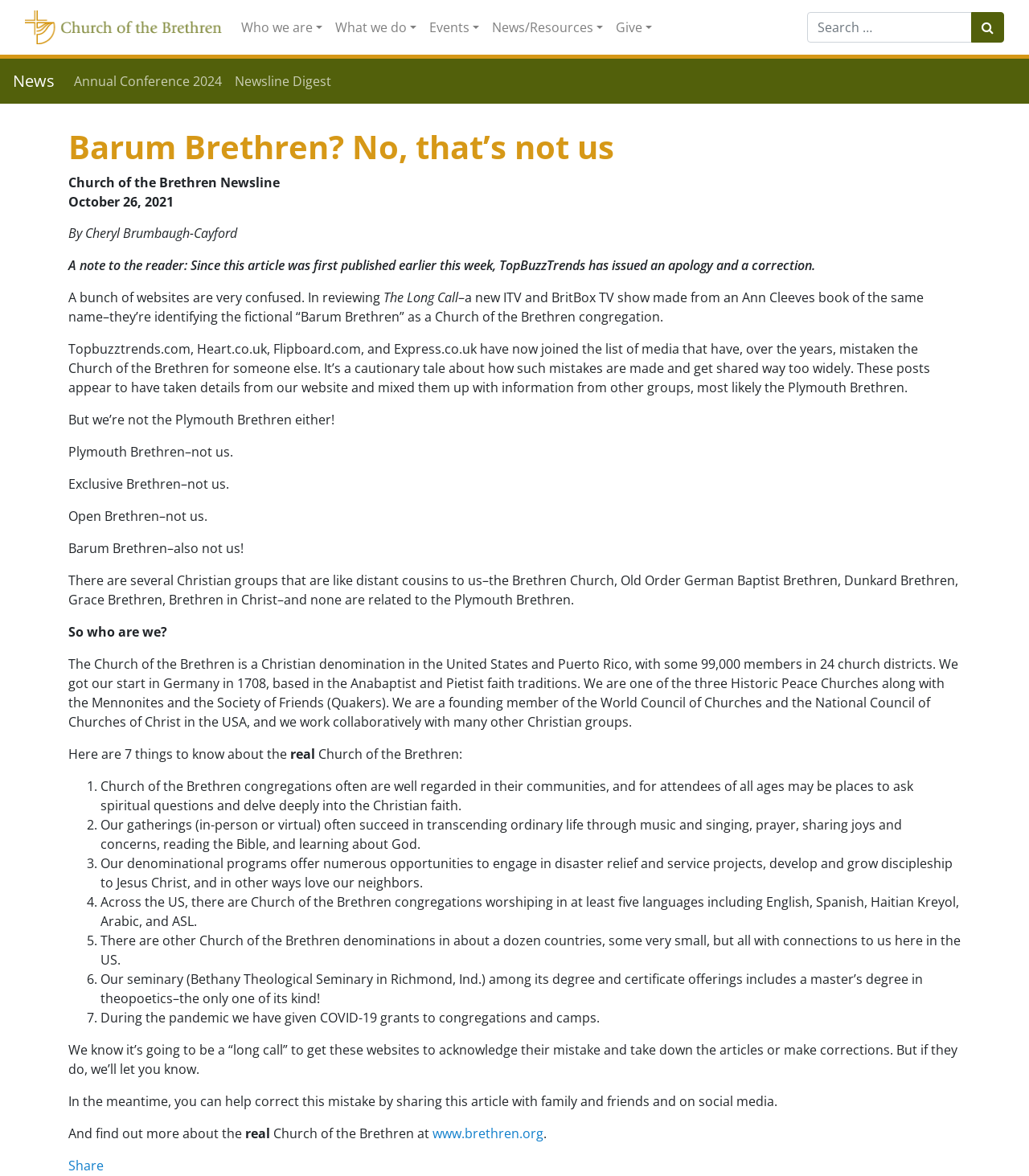Determine the bounding box coordinates of the area to click in order to meet this instruction: "Learn more about the Church of the Brethren".

[0.42, 0.956, 0.528, 0.971]